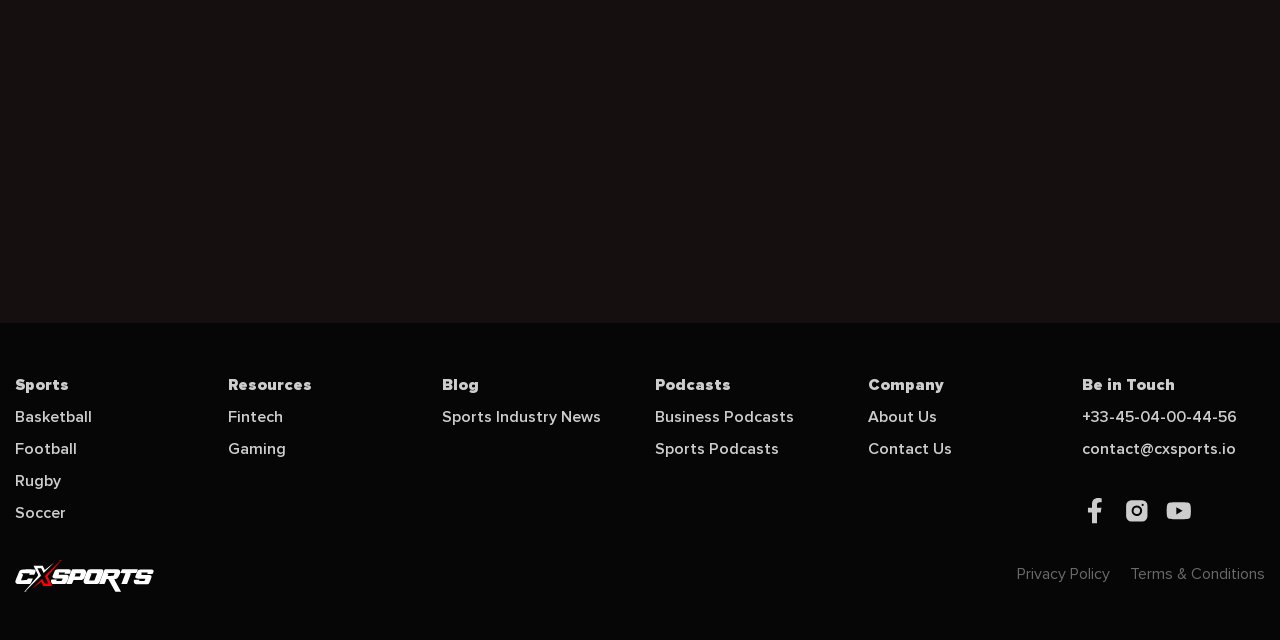For the following element description, predict the bounding box coordinates in the format (top-left x, top-left y, bottom-right x, bottom-right y). All values should be floating point numbers between 0 and 1. Description: Sports Industry News

[0.345, 0.63, 0.469, 0.675]